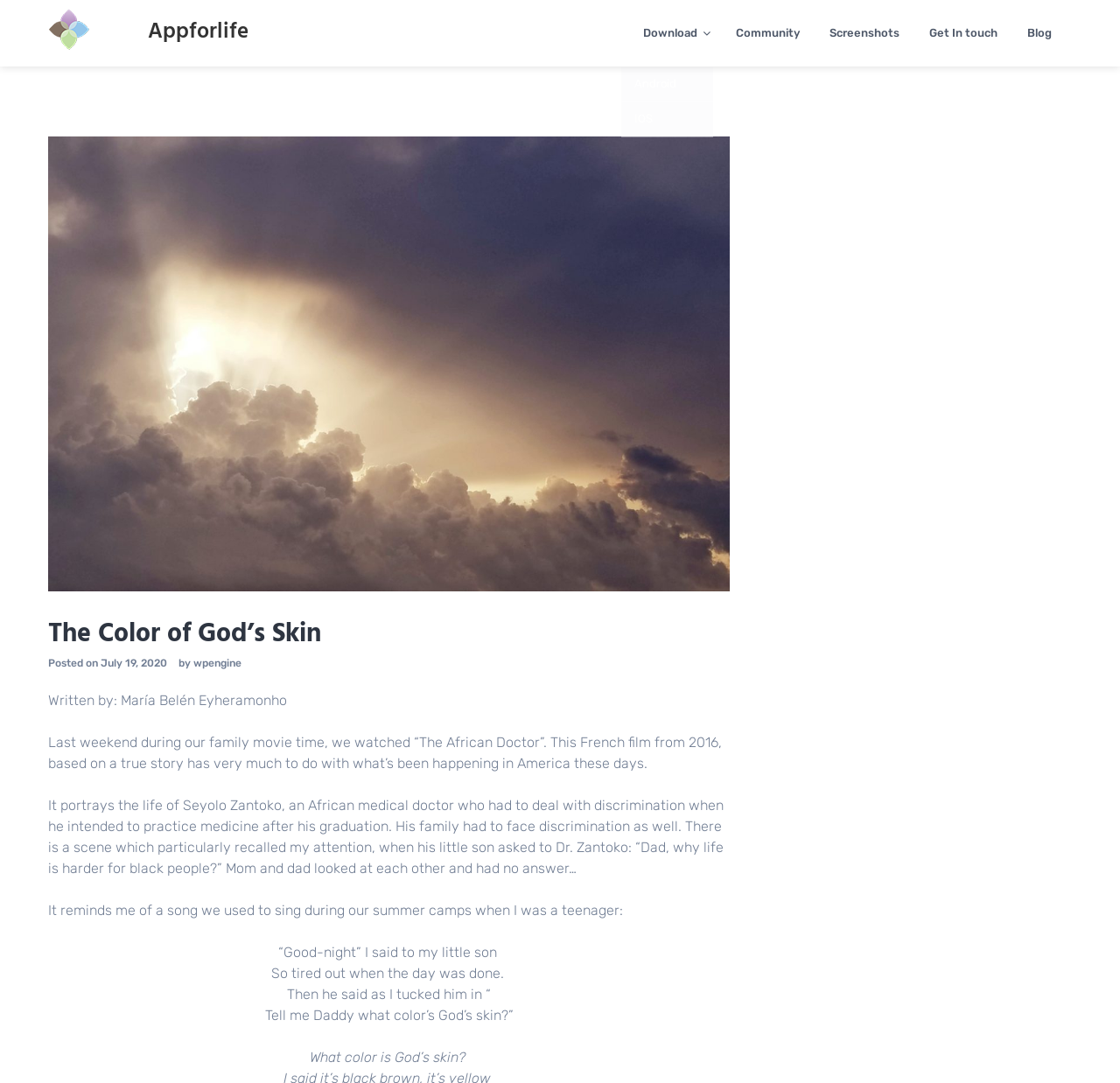Observe the image and answer the following question in detail: Who wrote the blog post?

The author of the blog post can be found in the section below the header, where it is written as 'Written by: María Belén Eyheramonho'.